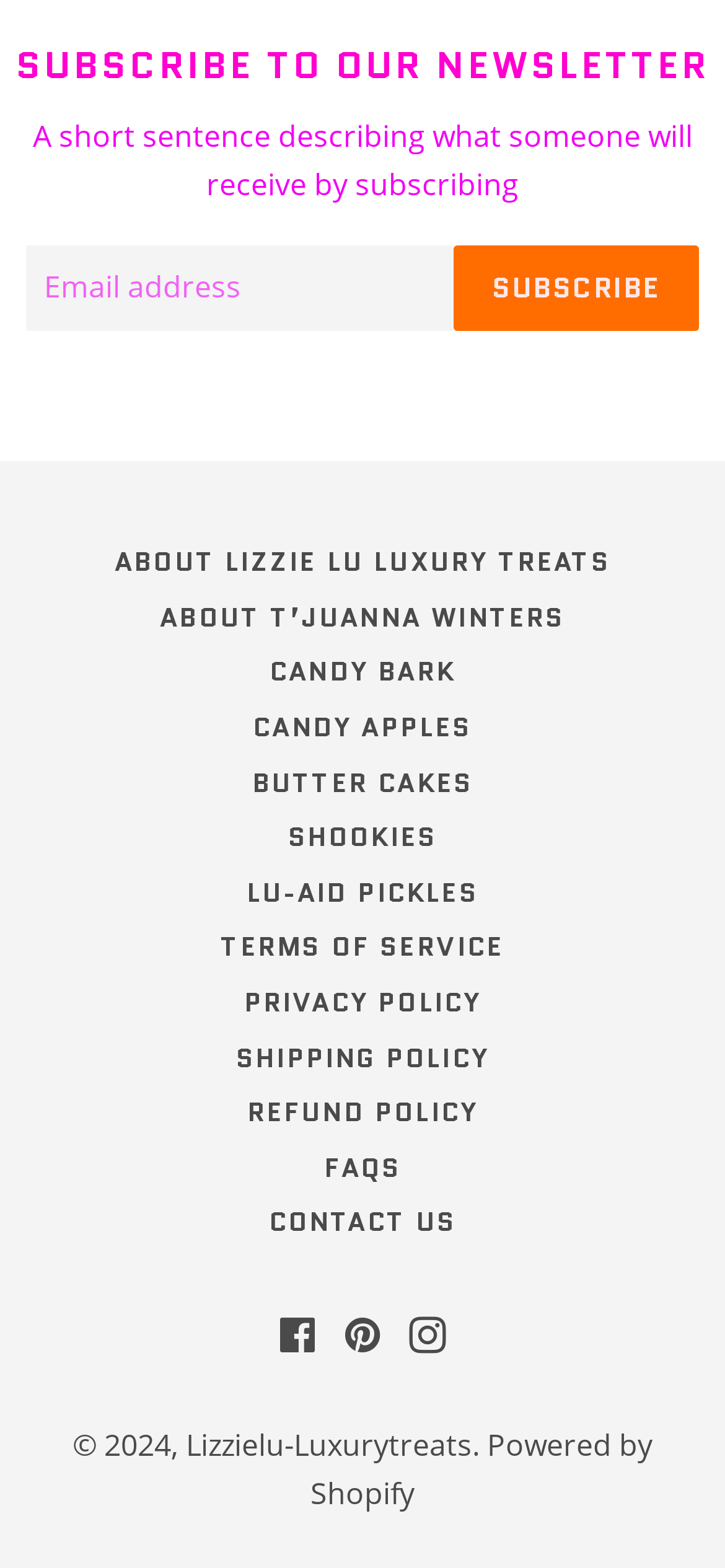What social media platforms are linked on the webpage?
Provide a concise answer using a single word or phrase based on the image.

Facebook, Pinterest, Instagram